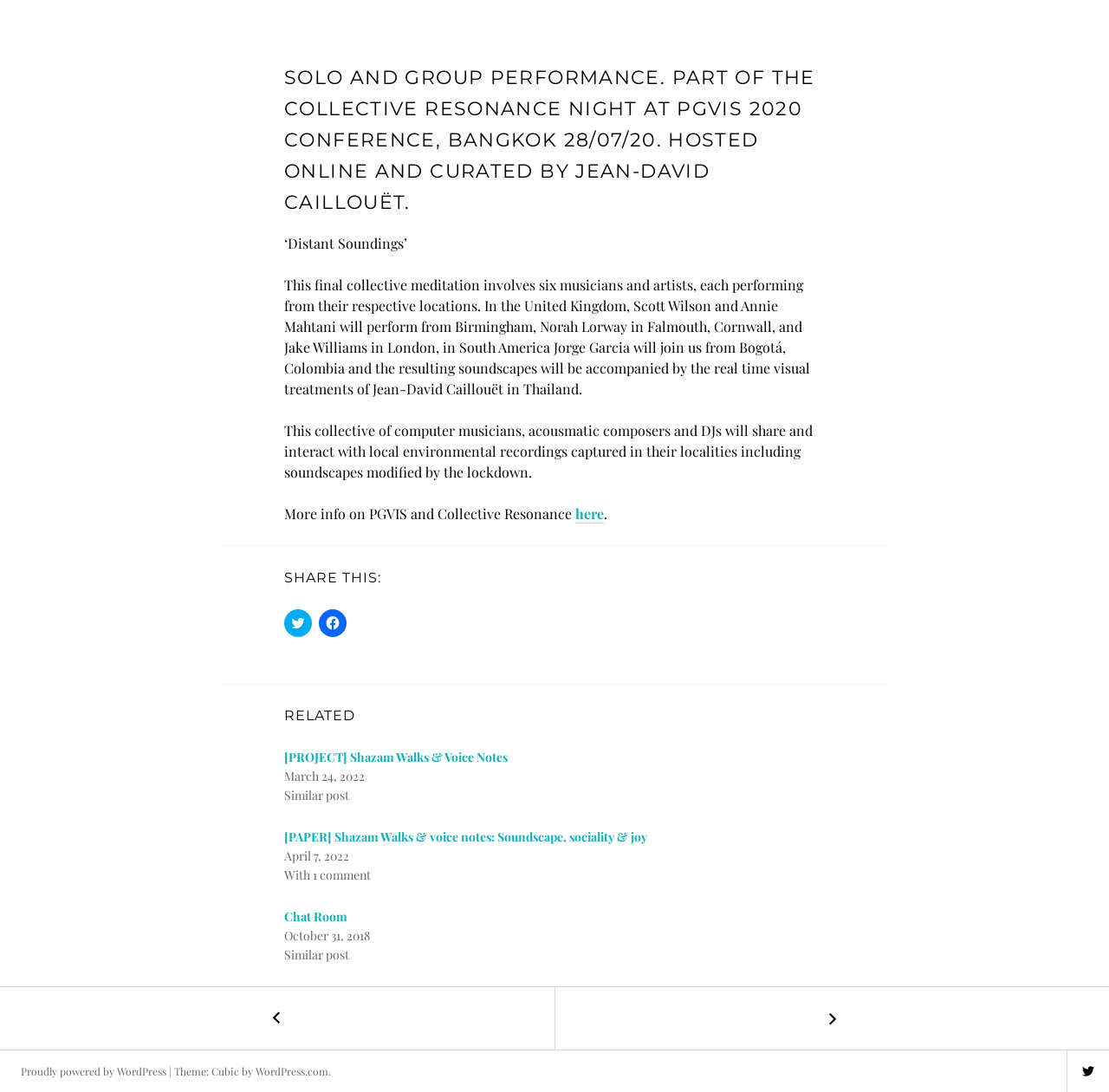Kindly determine the bounding box coordinates for the area that needs to be clicked to execute this instruction: "View related project Shazam Walks & Voice Notes".

[0.256, 0.686, 0.458, 0.701]